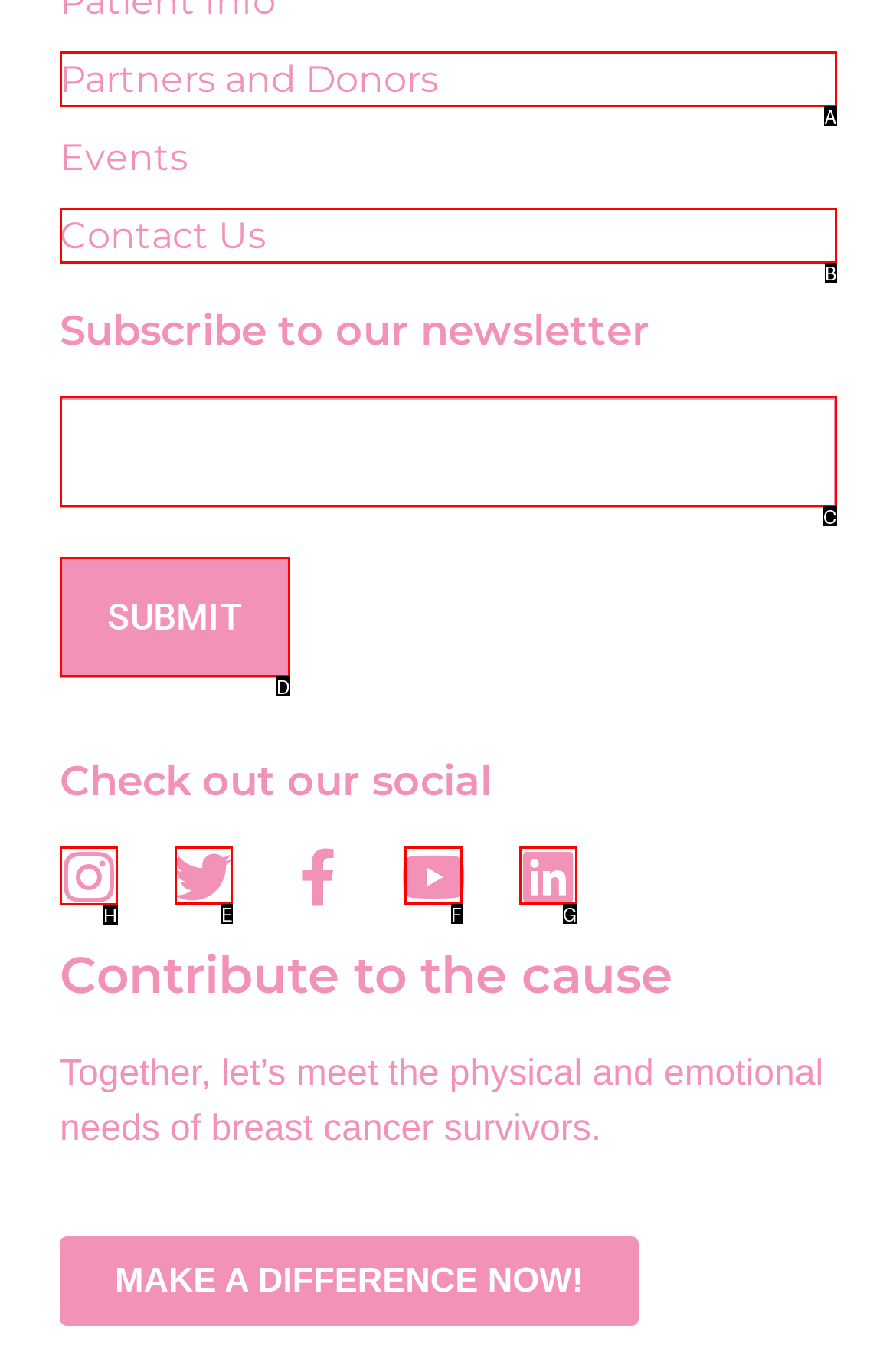What option should you select to complete this task: Check out Instagram? Indicate your answer by providing the letter only.

H